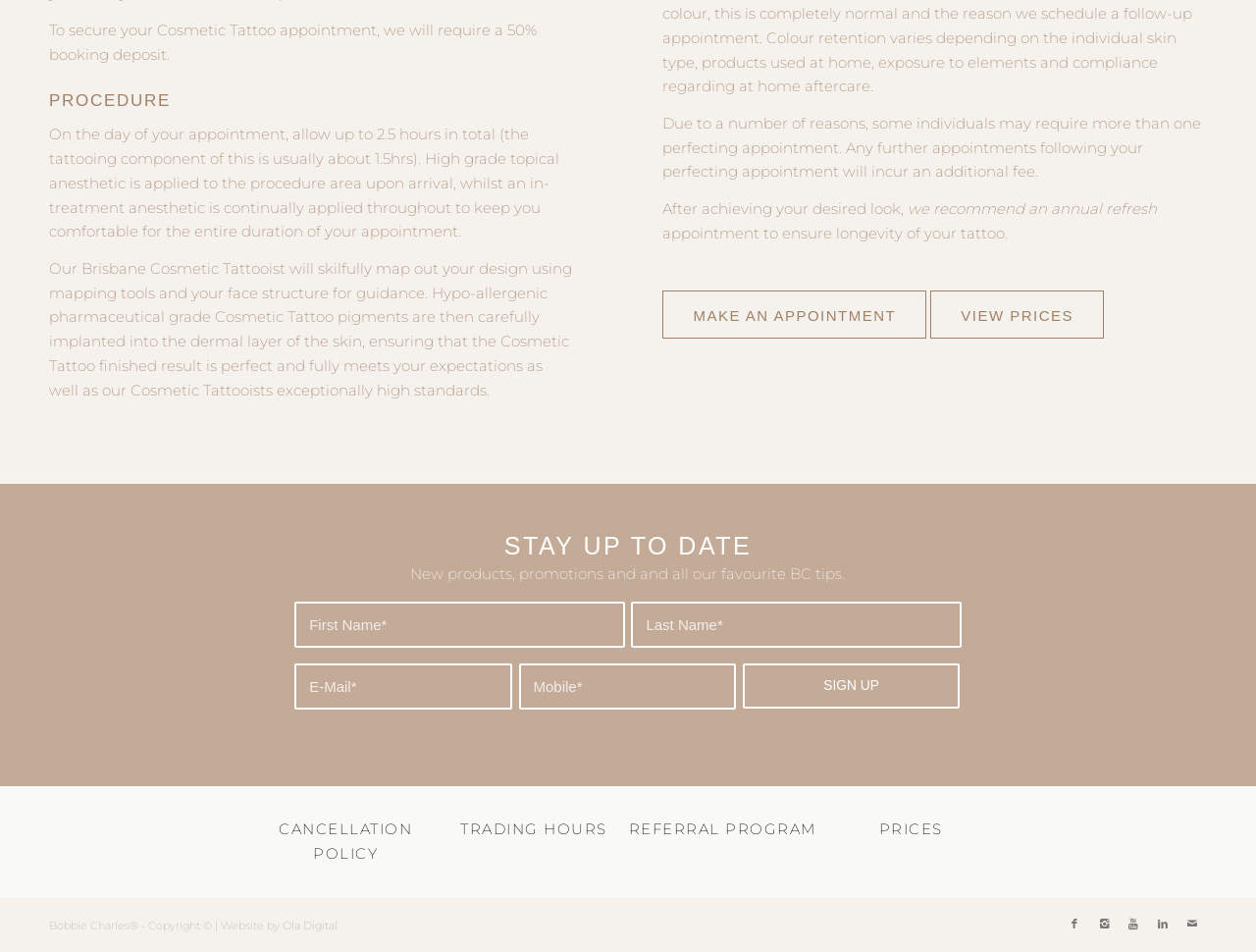Please respond to the question using a single word or phrase:
What is recommended to ensure longevity of the tattoo?

Annual refresh appointment